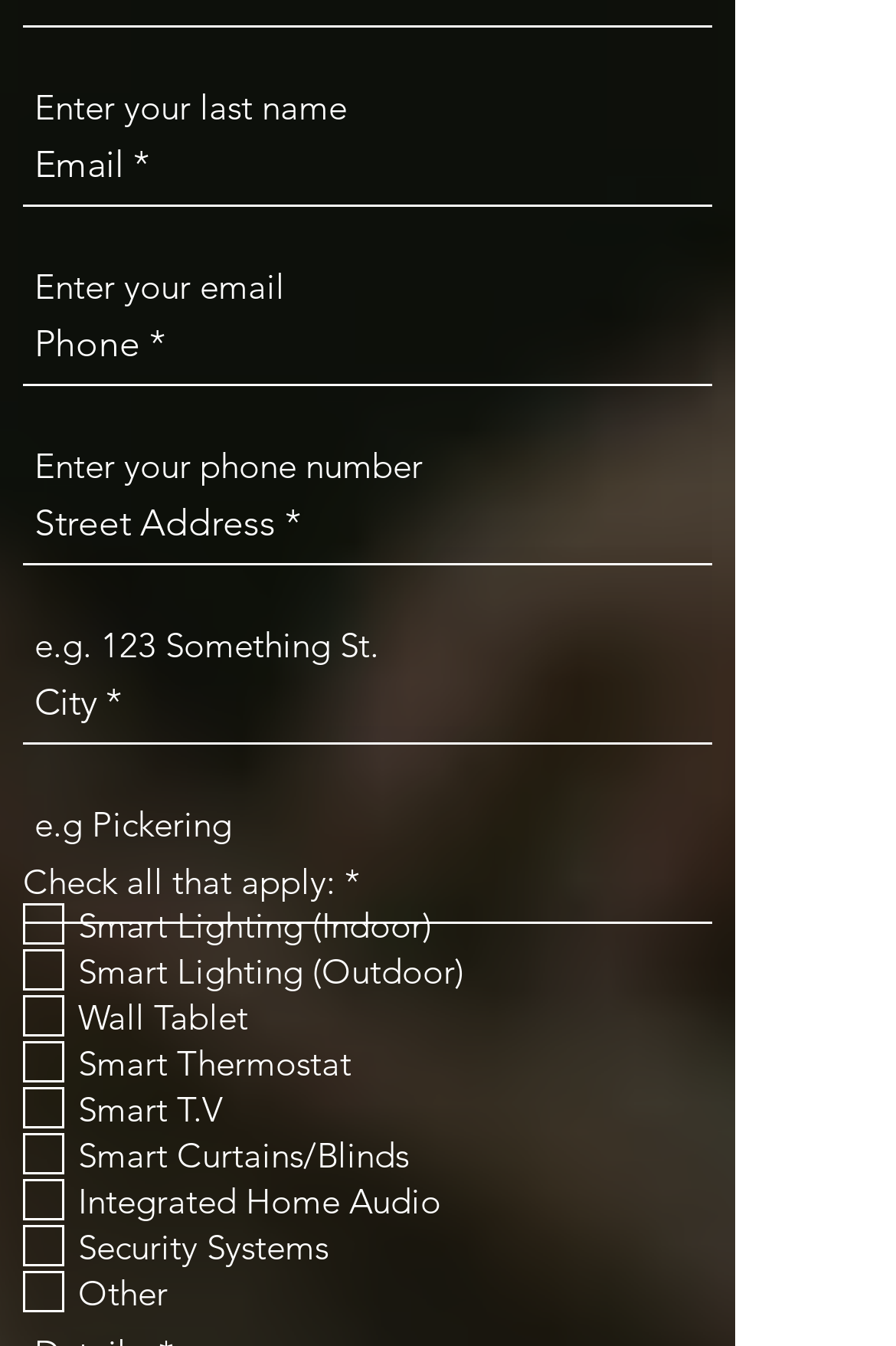For the given element description name="last-name" placeholder="Enter your last name", determine the bounding box coordinates of the UI element. The coordinates should follow the format (top-left x, top-left y, bottom-right x, bottom-right y) and be within the range of 0 to 1.

[0.026, 0.007, 0.795, 0.154]